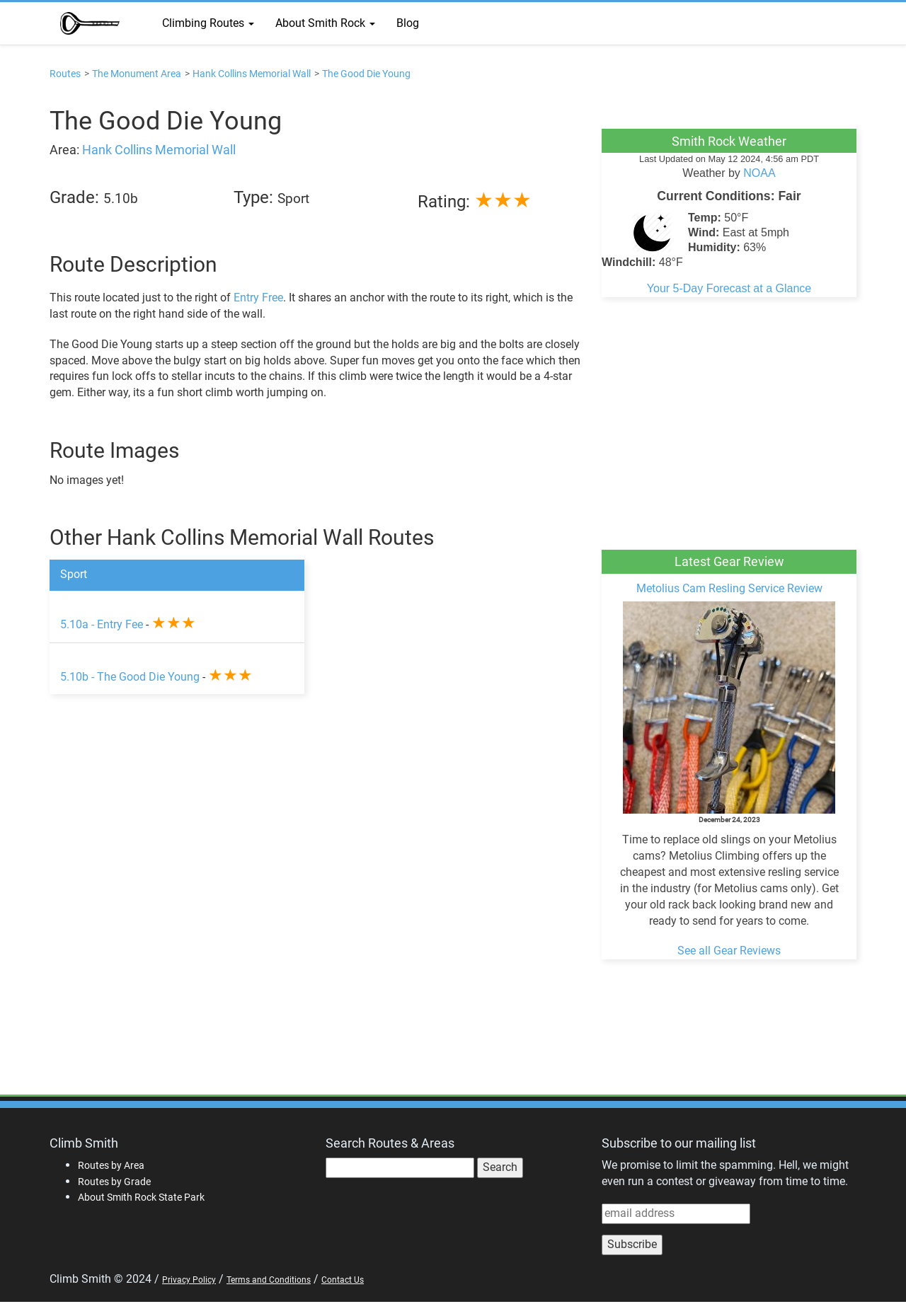Show the bounding box coordinates for the HTML element as described: "The Monument Area".

[0.102, 0.052, 0.2, 0.06]